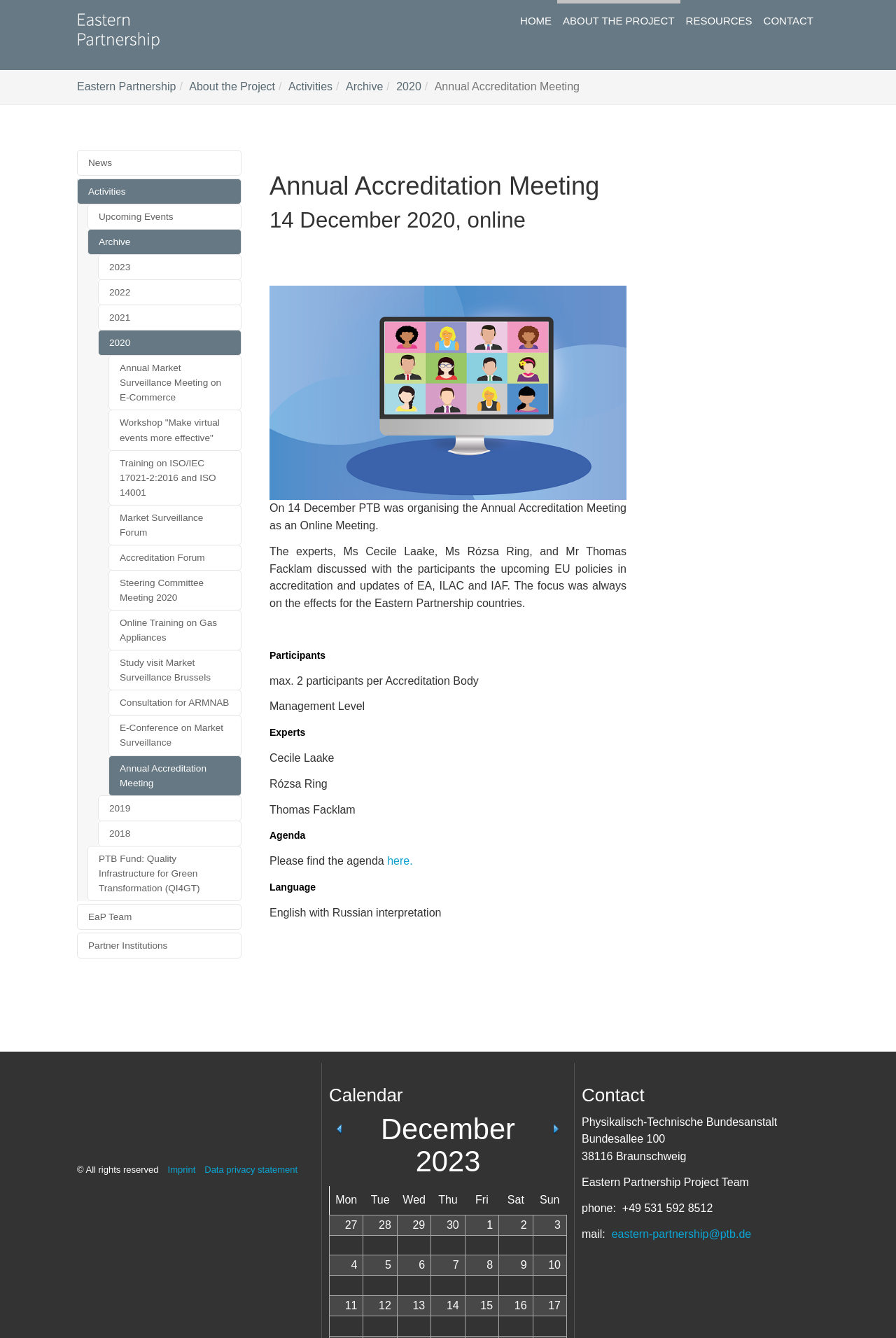Please identify the bounding box coordinates of the clickable area that will allow you to execute the instruction: "Click on the ABOUT THE PROJECT link".

[0.622, 0.0, 0.759, 0.031]